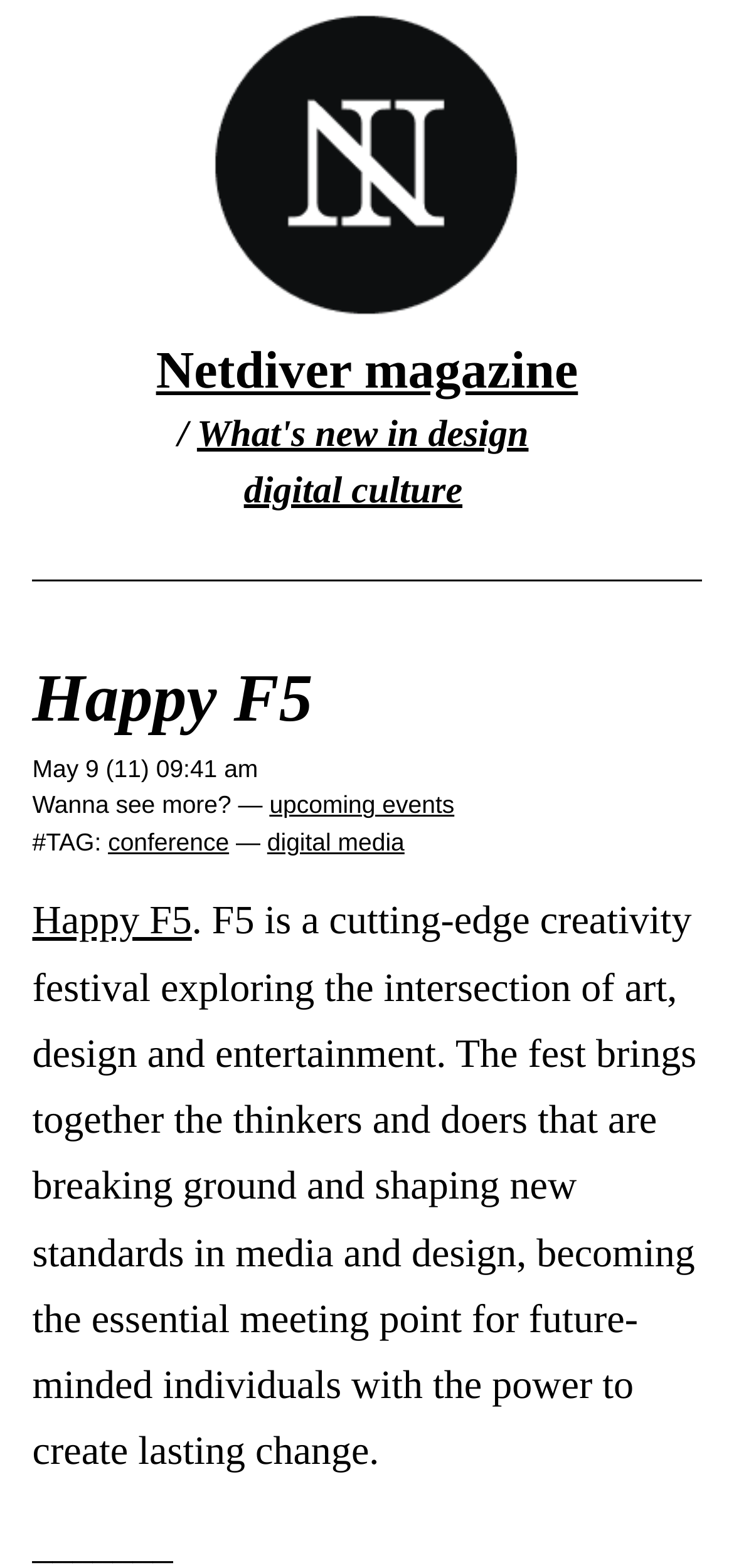What is the purpose of the Happy F5 festival?
Look at the screenshot and provide an in-depth answer.

The purpose of the Happy F5 festival can be found in the StaticText element with the text 'The fest brings together the thinkers and doers that are breaking ground and shaping new standards in media and design...' which is located below the link element with the text 'Happy F5'.